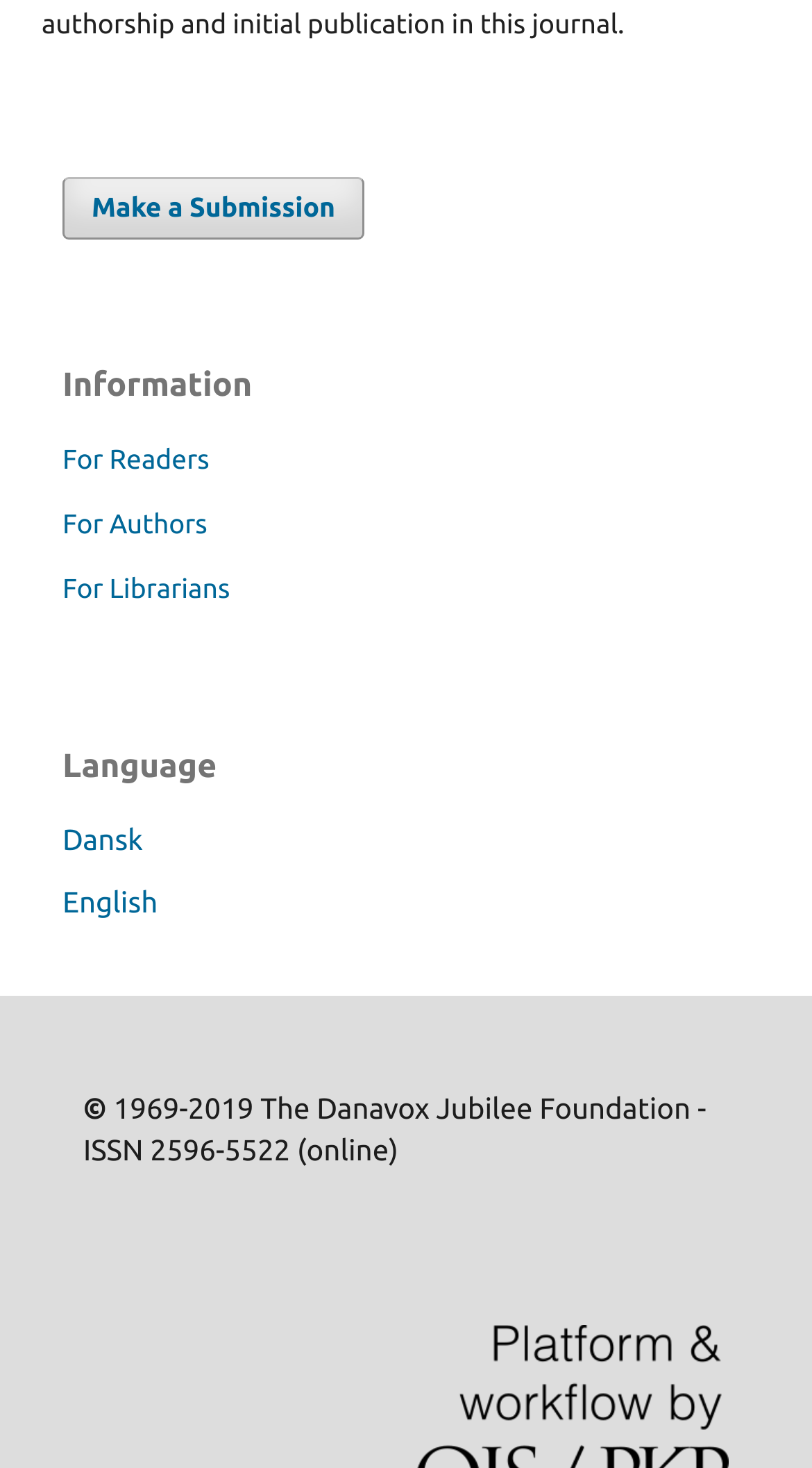What is the purpose of the 'Make a Submission' link?
Please answer the question with a single word or phrase, referencing the image.

To submit content